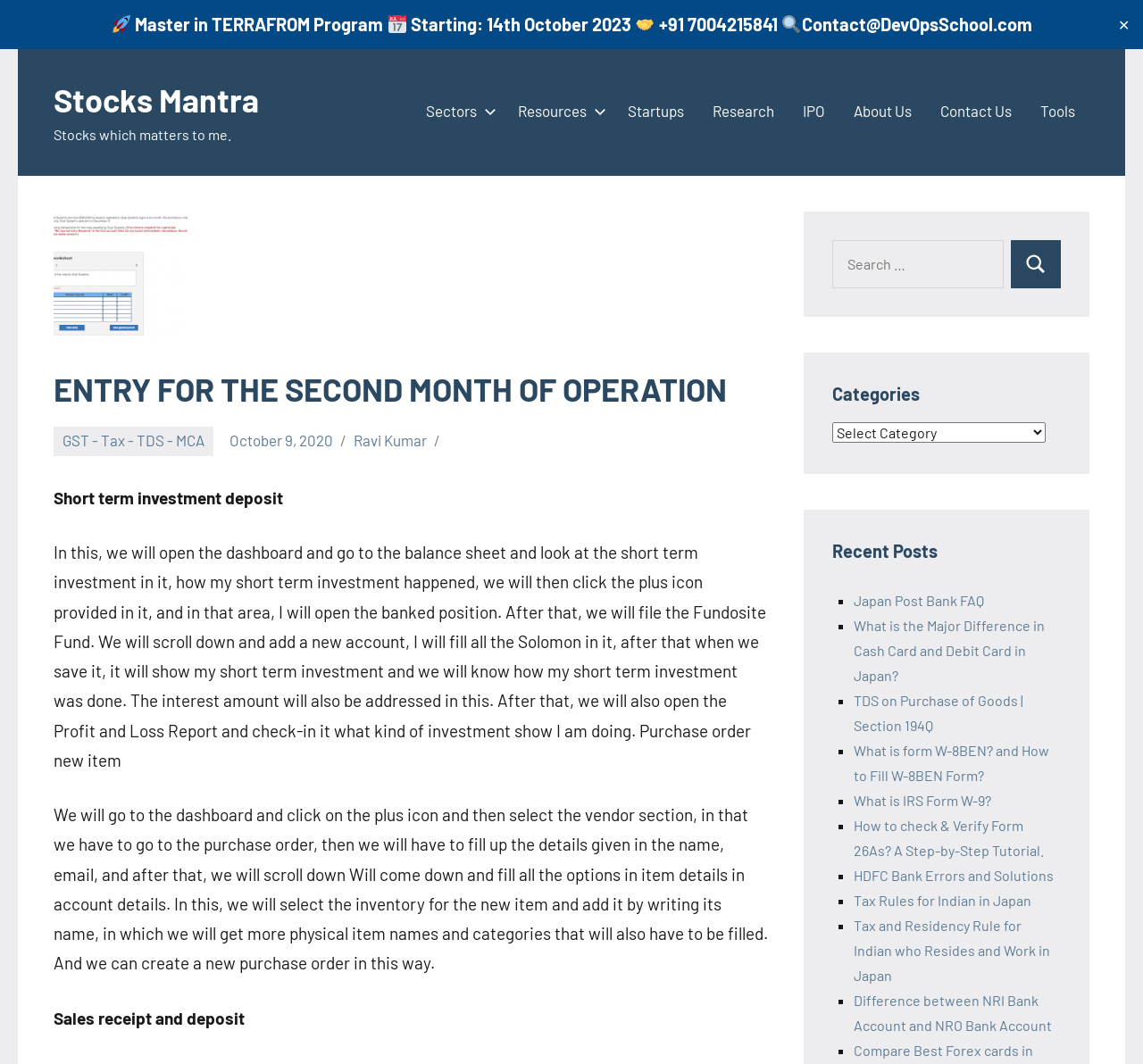Based on the provided description, "Japan Post Bank FAQ", find the bounding box of the corresponding UI element in the screenshot.

[0.747, 0.557, 0.861, 0.572]